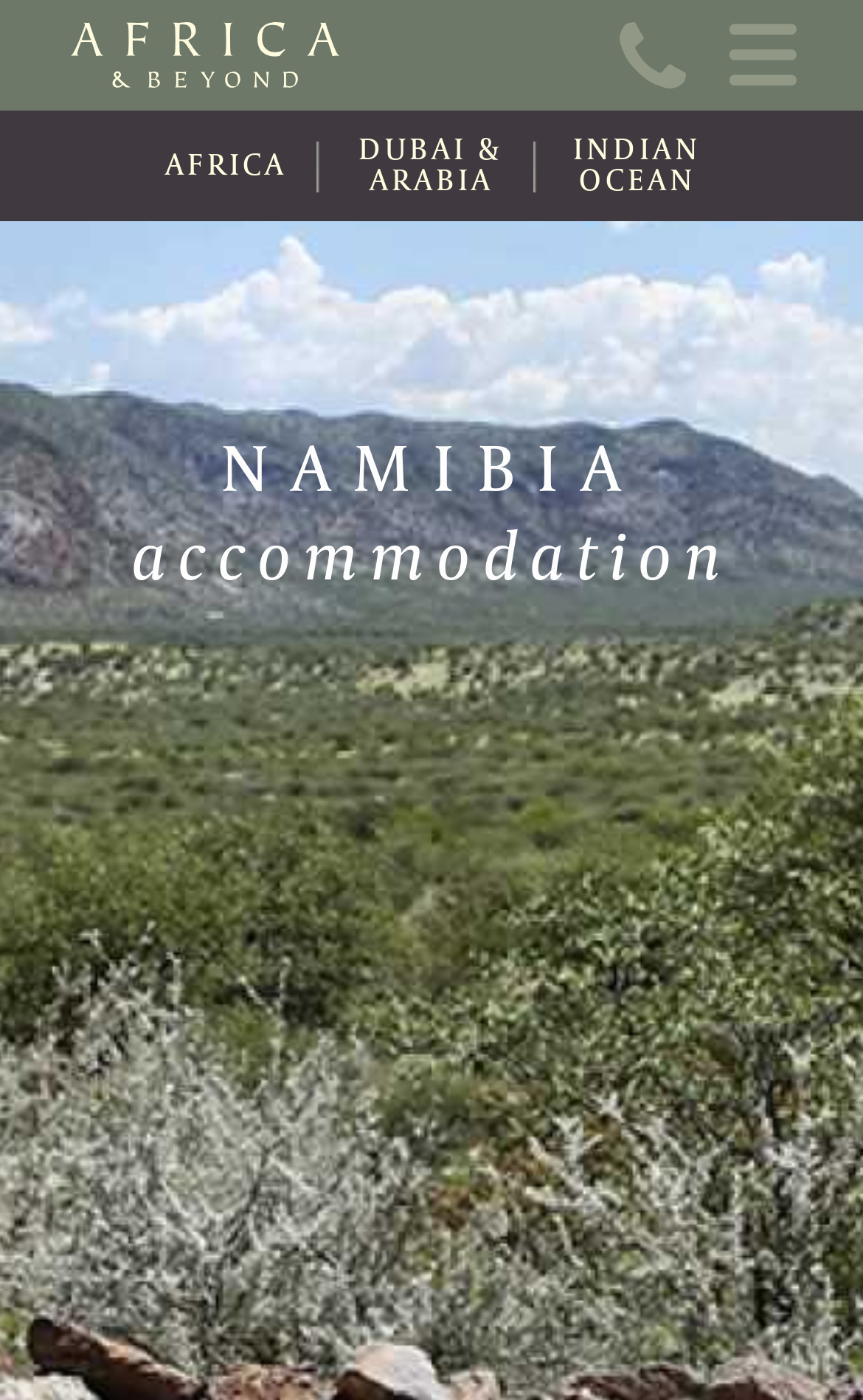What region is mentioned in the main heading?
Respond to the question with a single word or phrase according to the image.

NAMIBIA